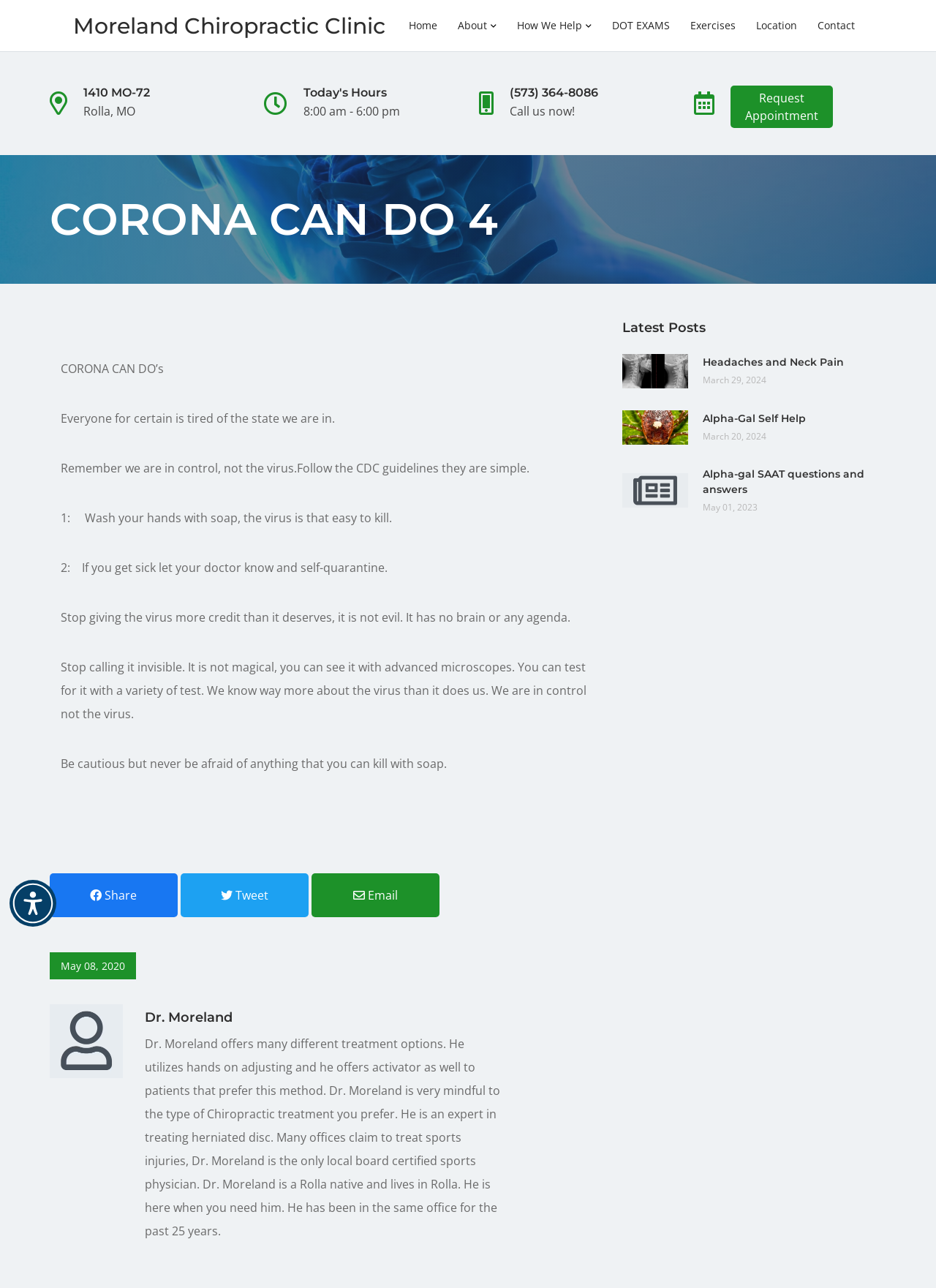Please identify the bounding box coordinates for the region that you need to click to follow this instruction: "Share to Facebook".

[0.053, 0.678, 0.189, 0.712]